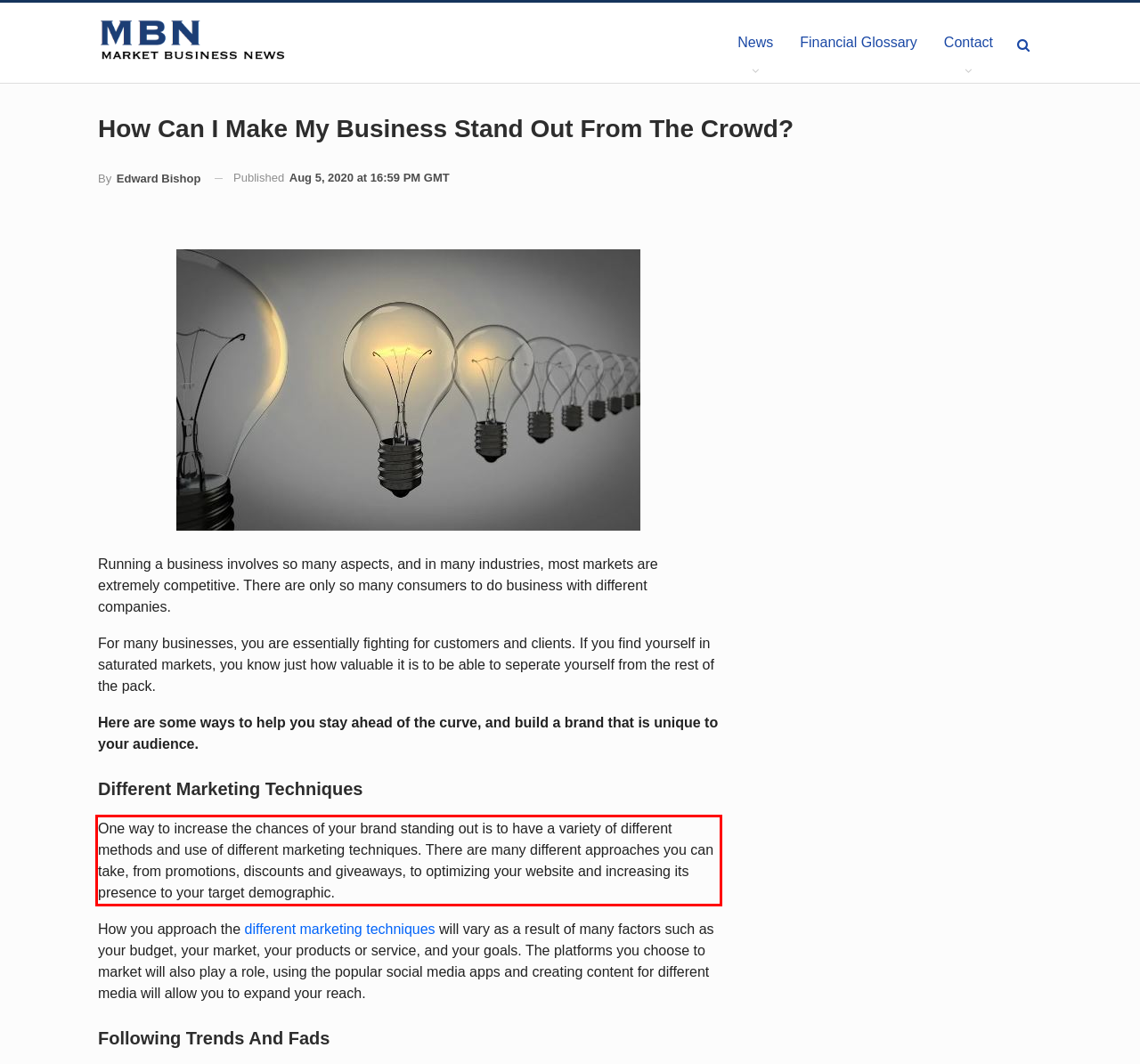You are given a screenshot of a webpage with a UI element highlighted by a red bounding box. Please perform OCR on the text content within this red bounding box.

One way to increase the chances of your brand standing out is to have a variety of different methods and use of different marketing techniques. There are many different approaches you can take, from promotions, discounts and giveaways, to optimizing your website and increasing its presence to your target demographic.